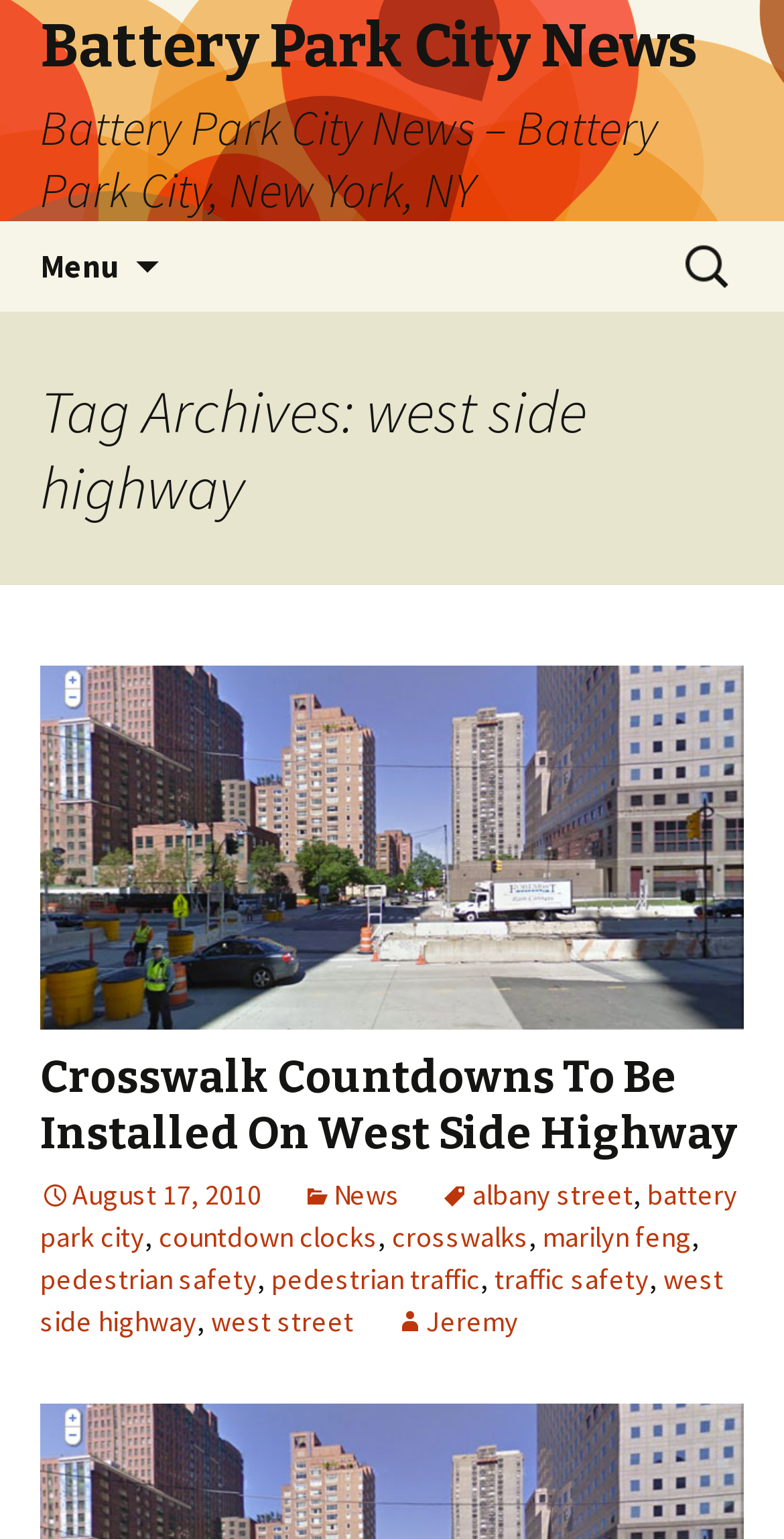Using the provided element description: "Randy David | PUBLIC LIVES", determine the bounding box coordinates of the corresponding UI element in the screenshot.

None